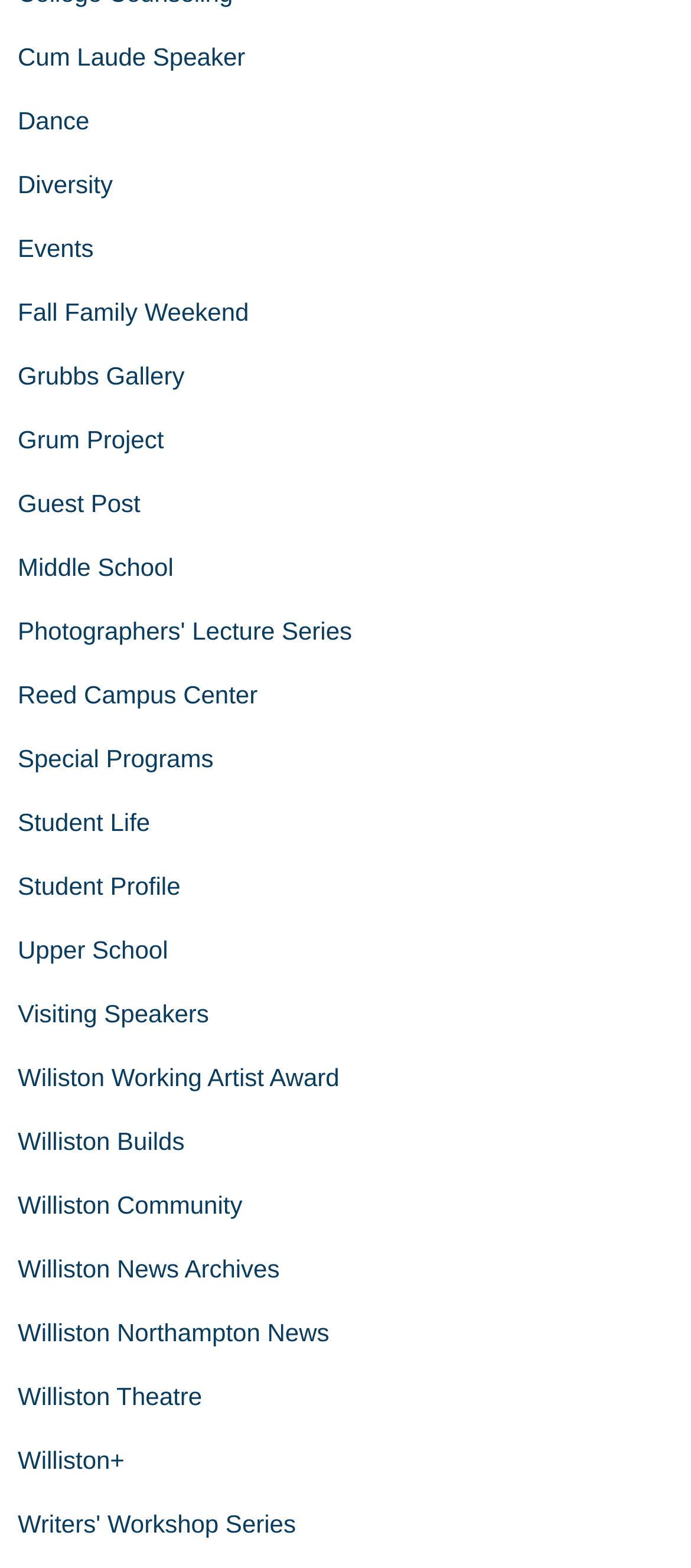Is there a link to a news archive on the webpage?
Please give a detailed and elaborate answer to the question.

I looked for link elements with text related to news archives, and found the link 'Williston News Archives', which suggests that the webpage has a news archive section.